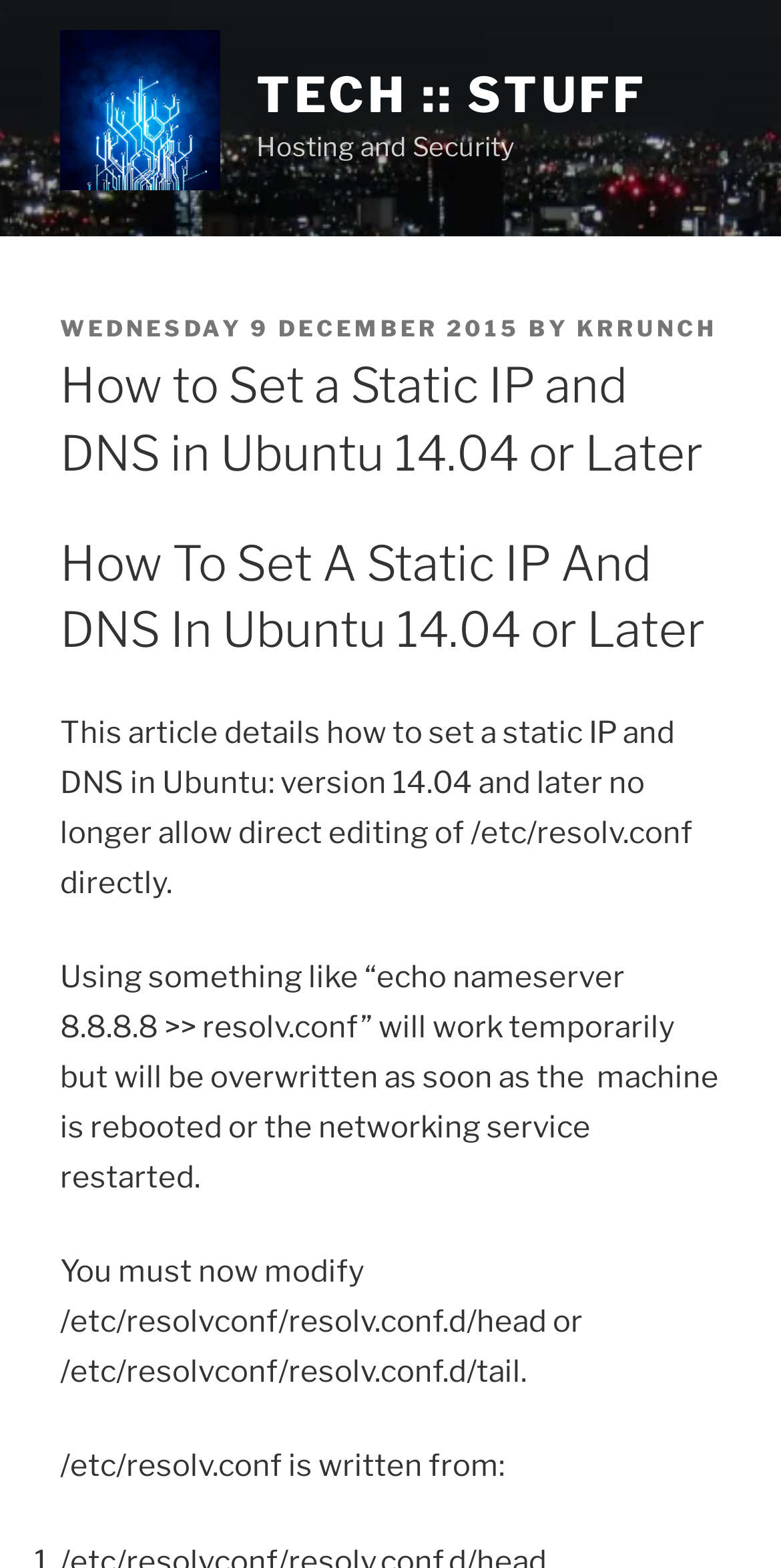Analyze the image and give a detailed response to the question:
Who is the author of the article?

I found the author of the article by looking at the 'BY' section, which is located below the 'POSTED ON' section. The author's name is specified as 'KRRUNCH'.